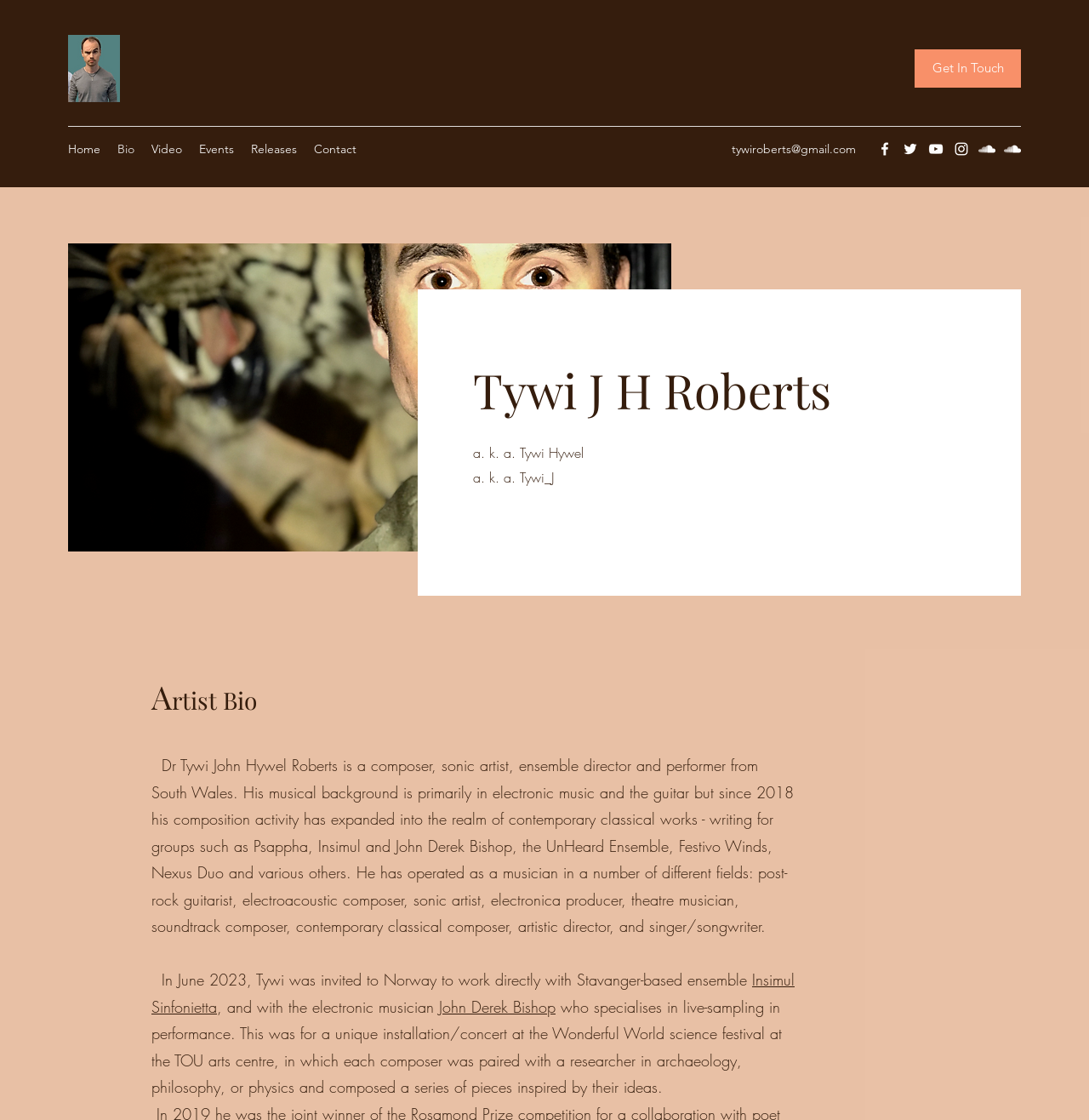Please find the bounding box coordinates of the element that needs to be clicked to perform the following instruction: "Visit the 'Facebook' social media page". The bounding box coordinates should be four float numbers between 0 and 1, represented as [left, top, right, bottom].

[0.805, 0.125, 0.82, 0.141]